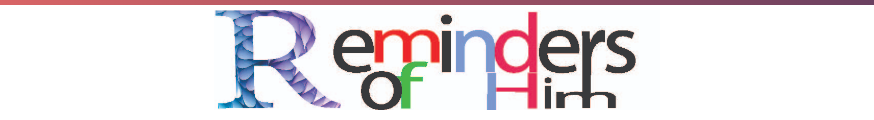Provide a thorough and detailed response to the question by examining the image: 
What theme is likely associated with the title?

The title 'Reminders of Him' suggests that the content is related to themes of reflection or memory, possibly associated with a literary work or article.